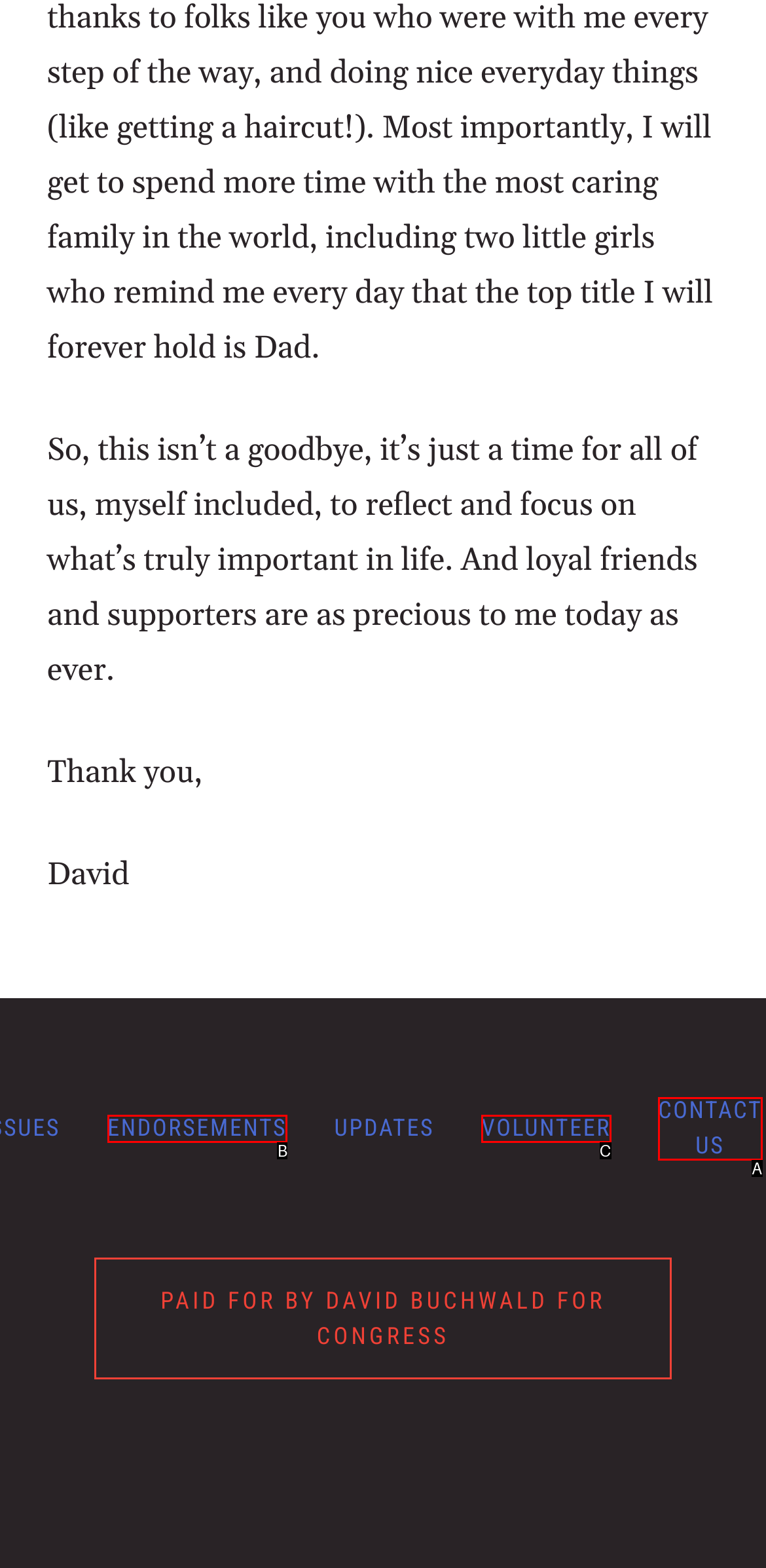Choose the HTML element that matches the description: Contact Us
Reply with the letter of the correct option from the given choices.

A